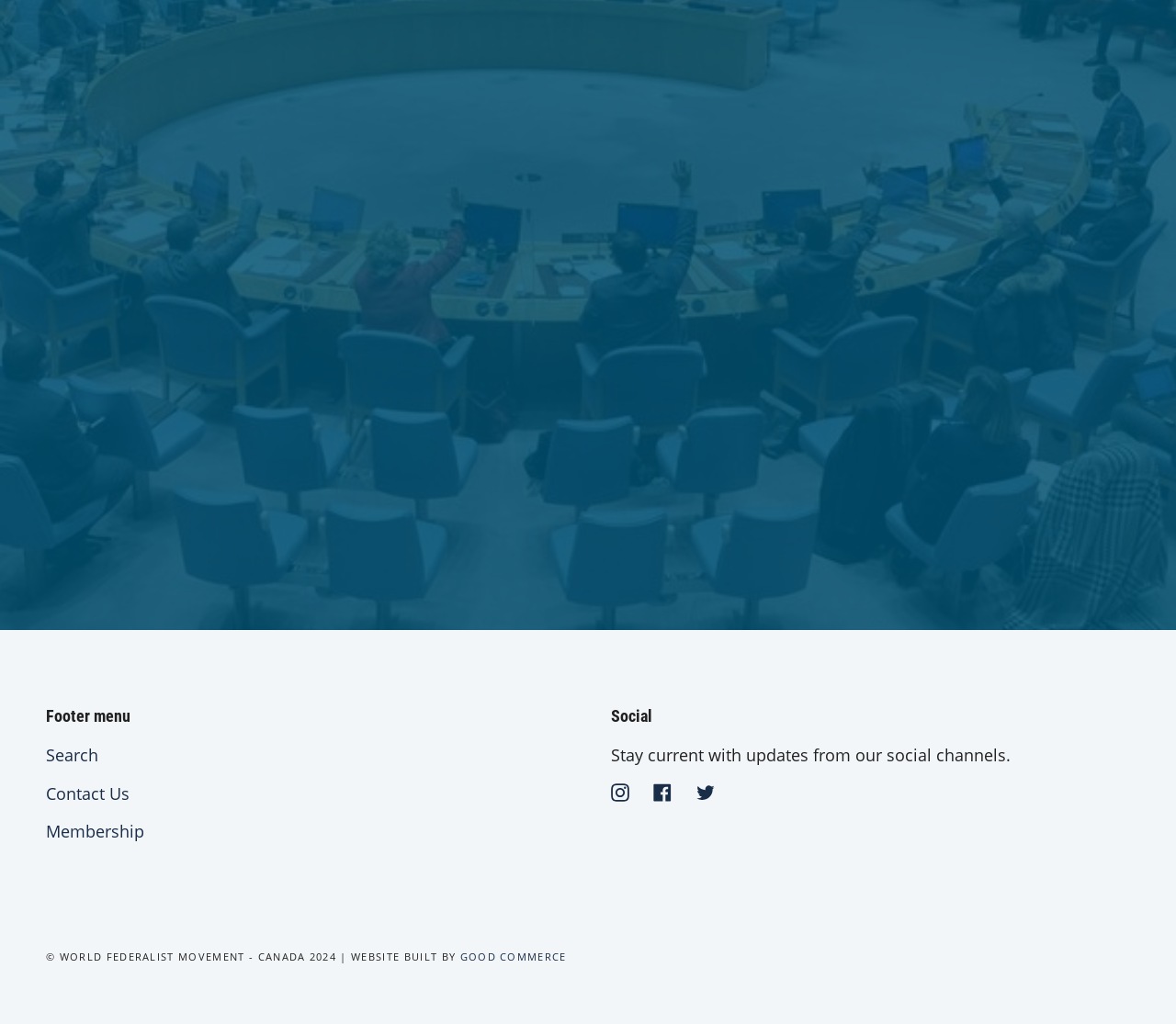Please examine the image and answer the question with a detailed explanation:
What is the name of the organization?

The name of the organization is mentioned in the footer section of the webpage, specifically in the copyright text, which reads '© WORLD FEDERALIST MOVEMENT - CANADA 2024'.